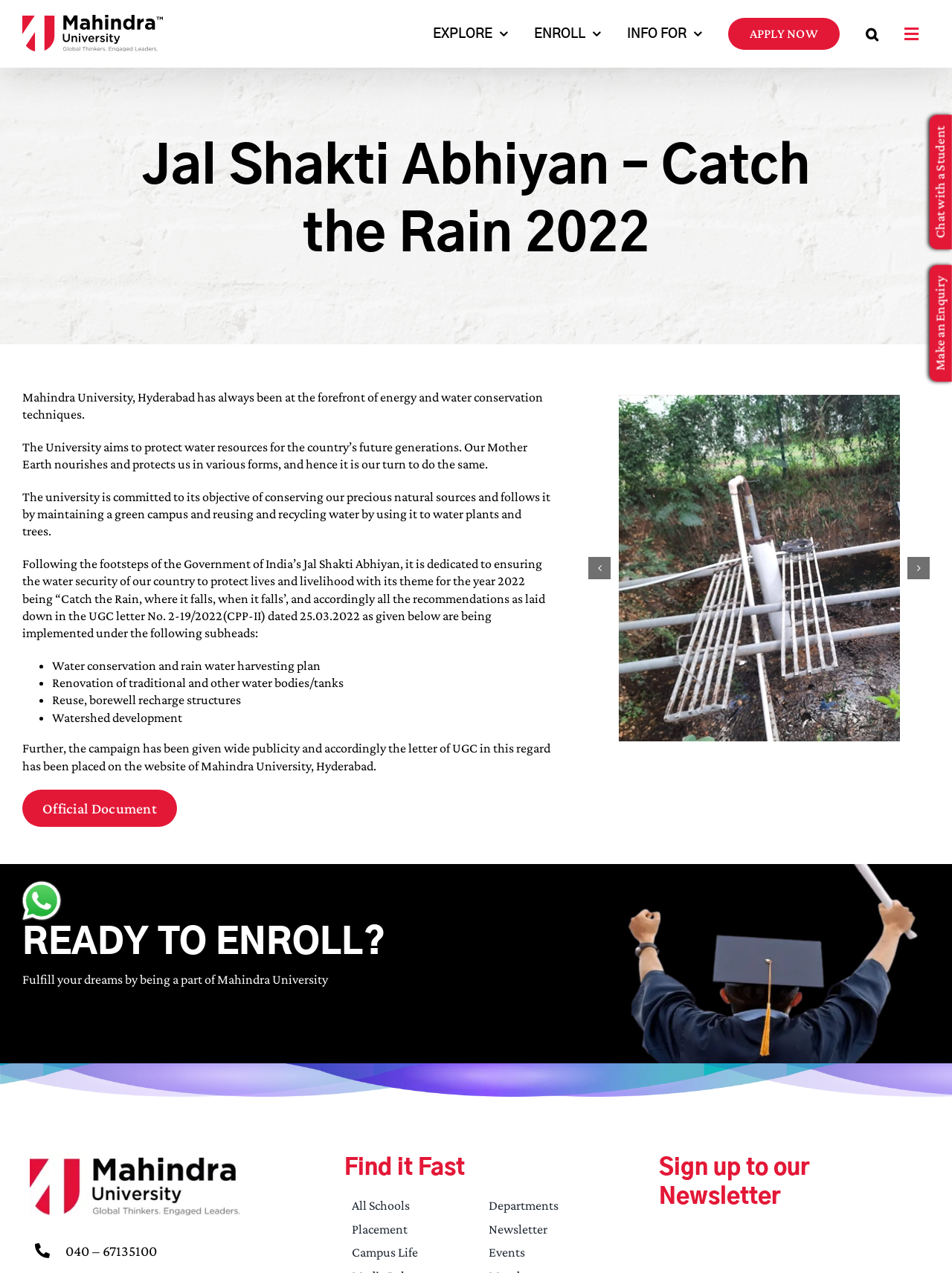Please find the bounding box coordinates for the clickable element needed to perform this instruction: "View the official document".

[0.023, 0.62, 0.186, 0.65]